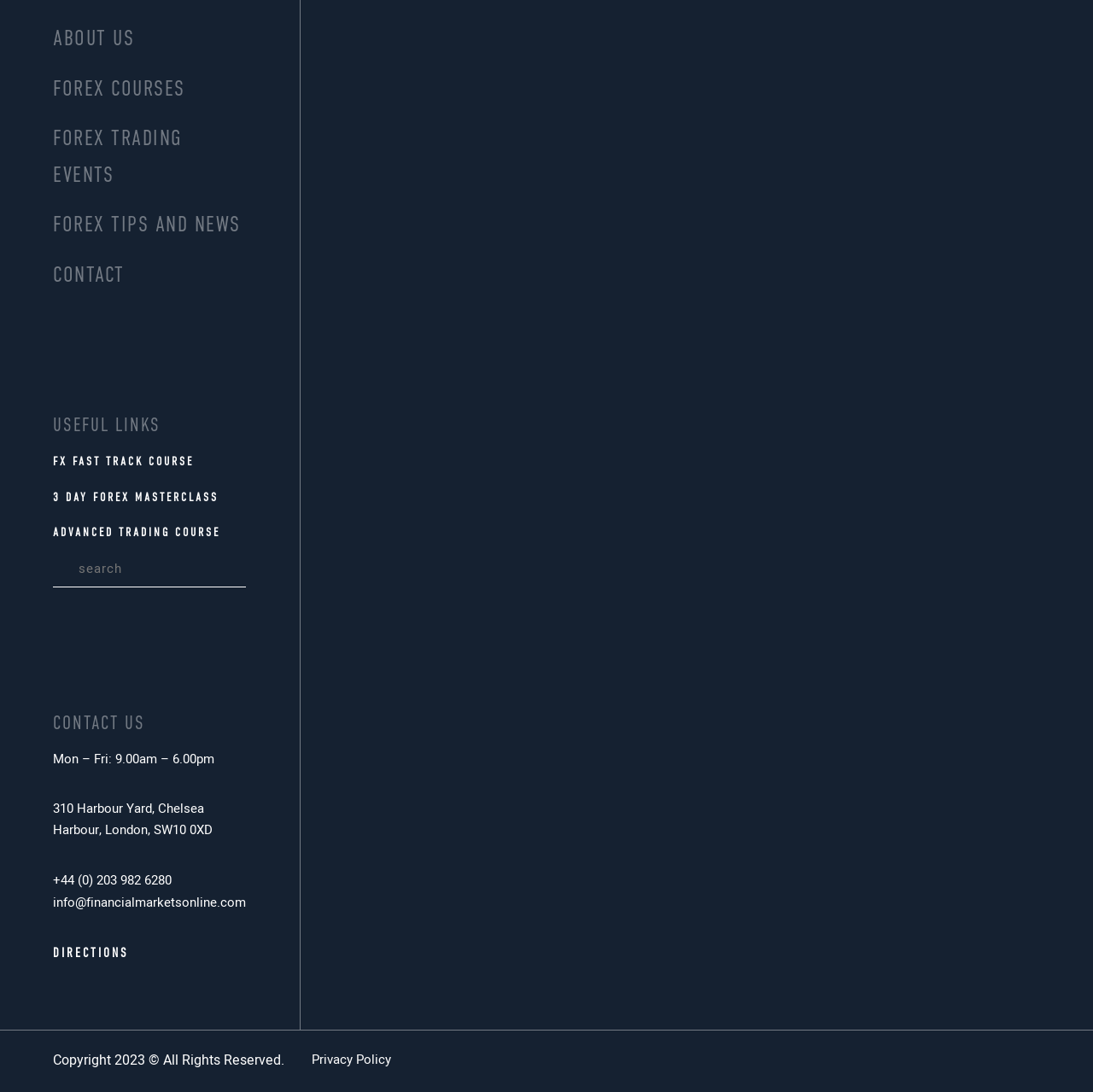Please identify the bounding box coordinates of the clickable region that I should interact with to perform the following instruction: "Get DIRECTIONS". The coordinates should be expressed as four float numbers between 0 and 1, i.e., [left, top, right, bottom].

[0.049, 0.862, 0.118, 0.885]